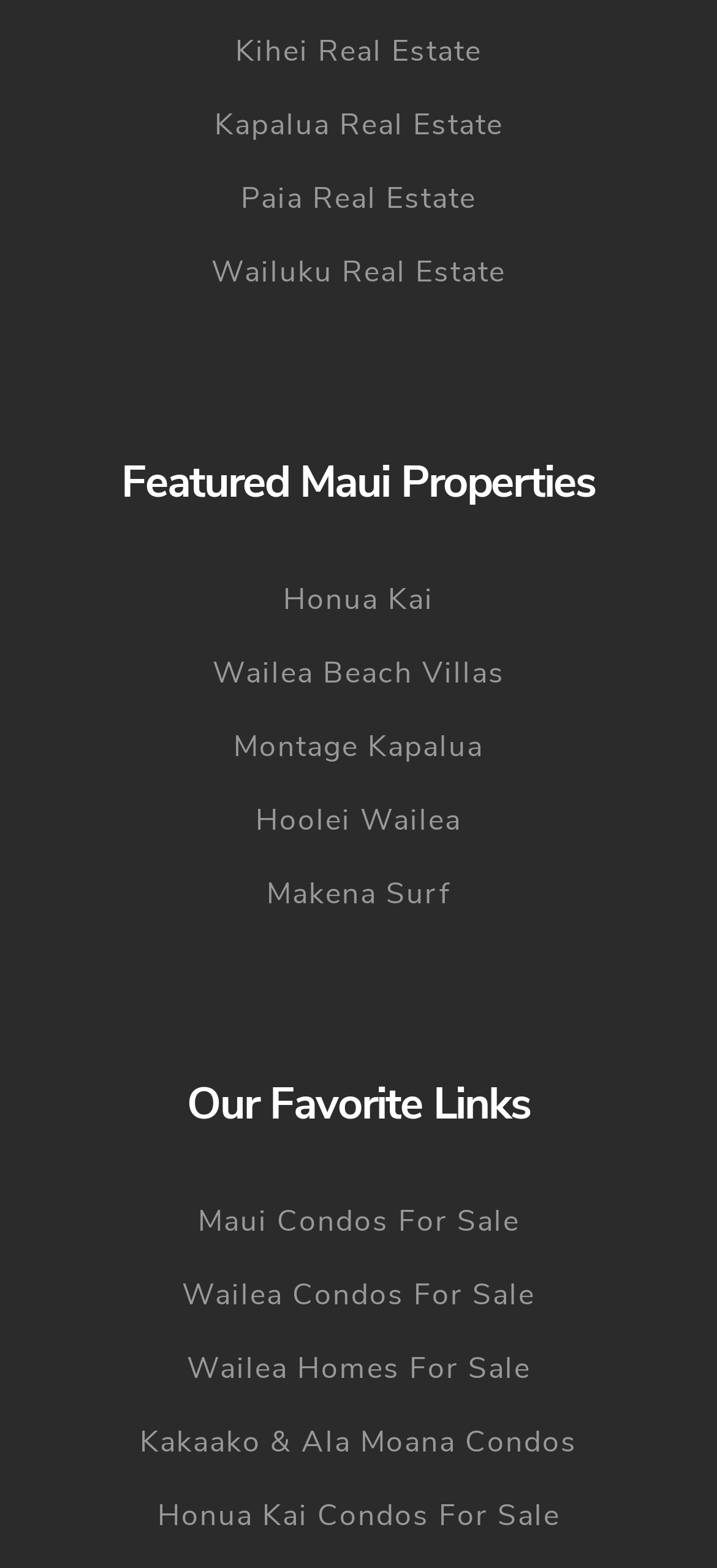Please provide a detailed answer to the question below based on the screenshot: 
What is the second featured Maui property?

After the heading 'Featured Maui Properties', I found a list of links. The second link in this list is 'Wailea Beach Villas', which is the second featured Maui property.